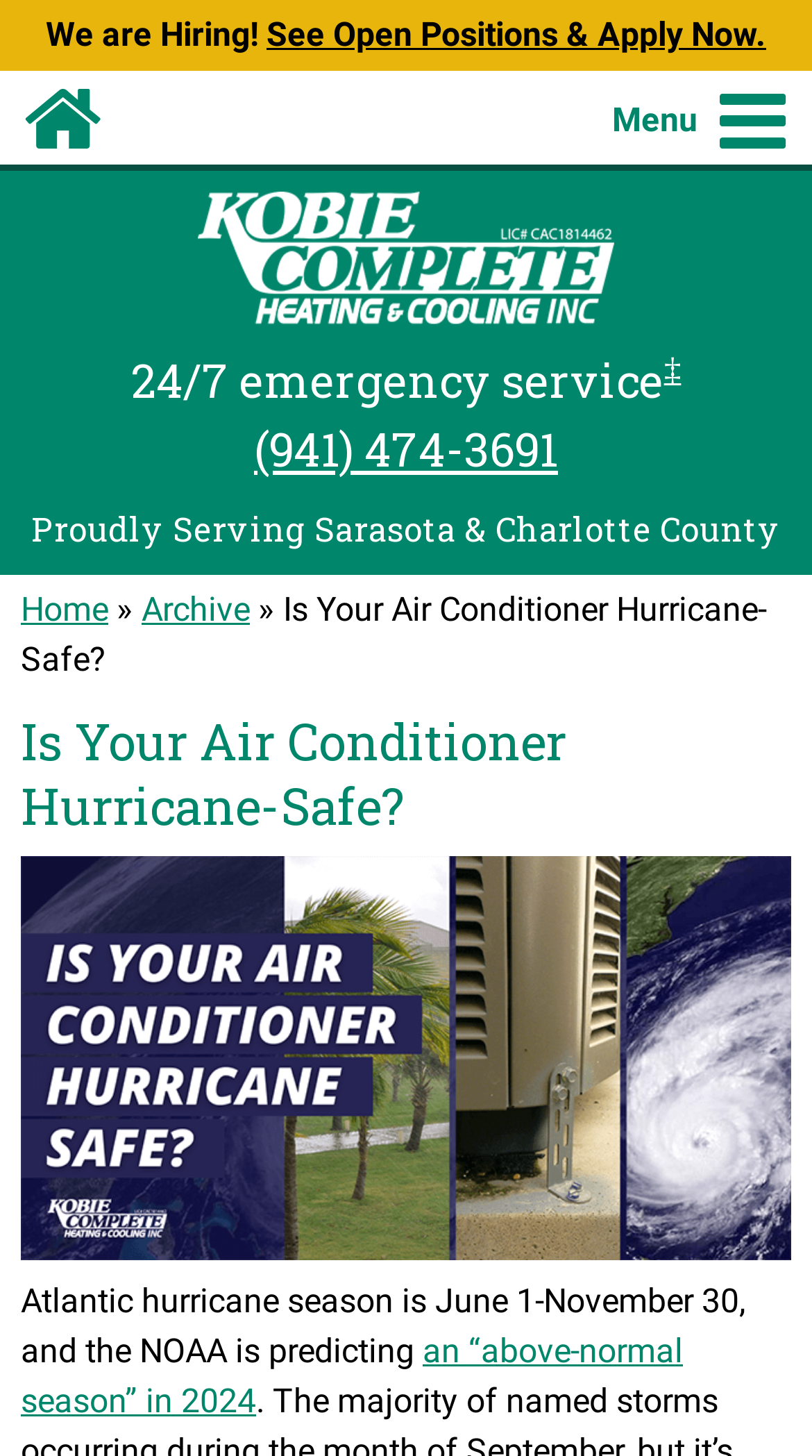Provide the bounding box coordinates of the HTML element this sentence describes: "Heating Services>". The bounding box coordinates consist of four float numbers between 0 and 1, i.e., [left, top, right, bottom].

[0.051, 0.328, 0.949, 0.362]